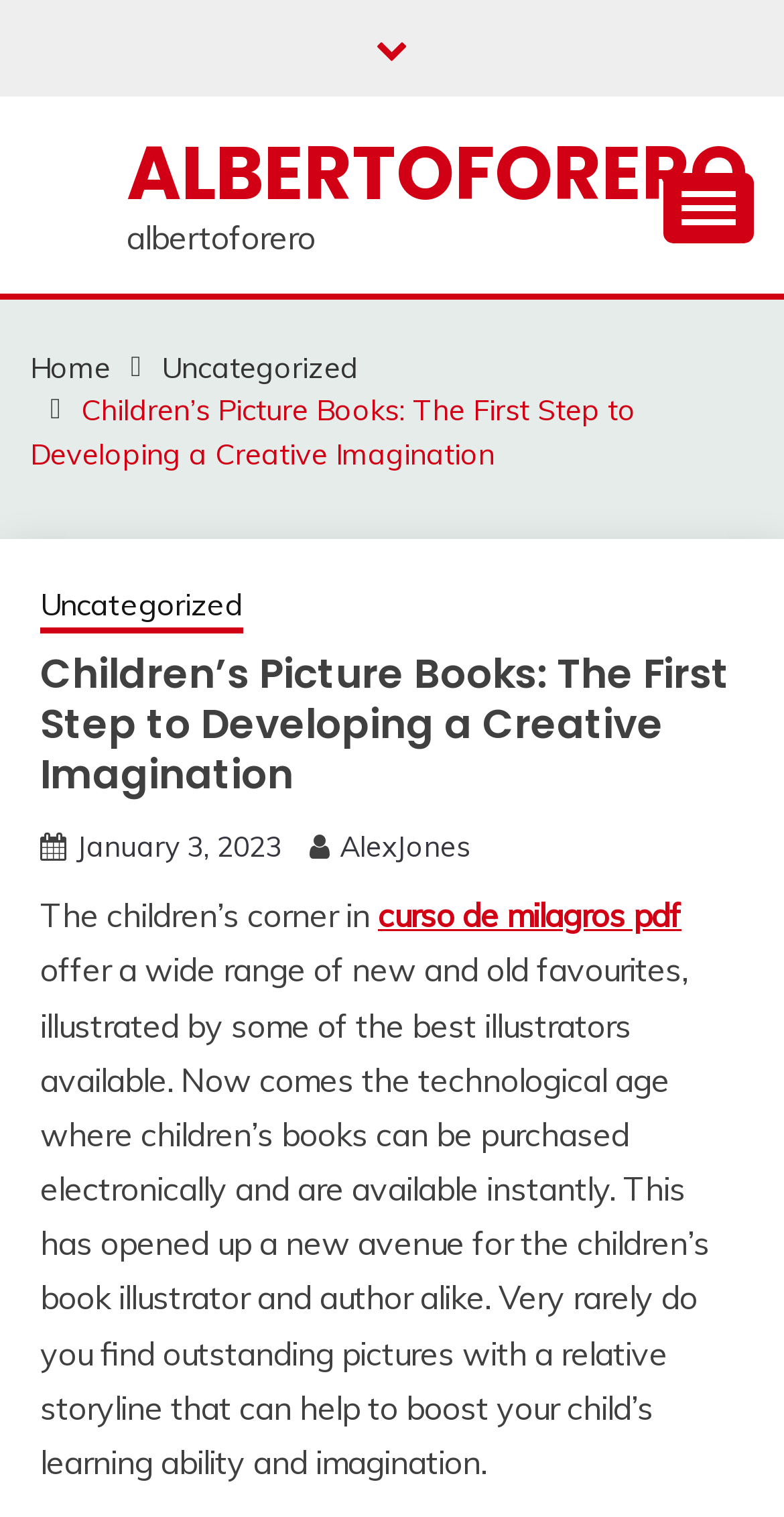Generate the text content of the main heading of the webpage.

Children’s Picture Books: The First Step to Developing a Creative Imagination